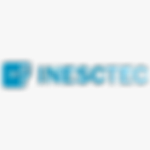Look at the image and answer the question in detail:
What fields does INESC TEC work in?

According to the caption, INESC TEC is a research and technology organization that works in various fields, including engineering, robotics, and computing, among others, to advance research initiatives and educational projects.